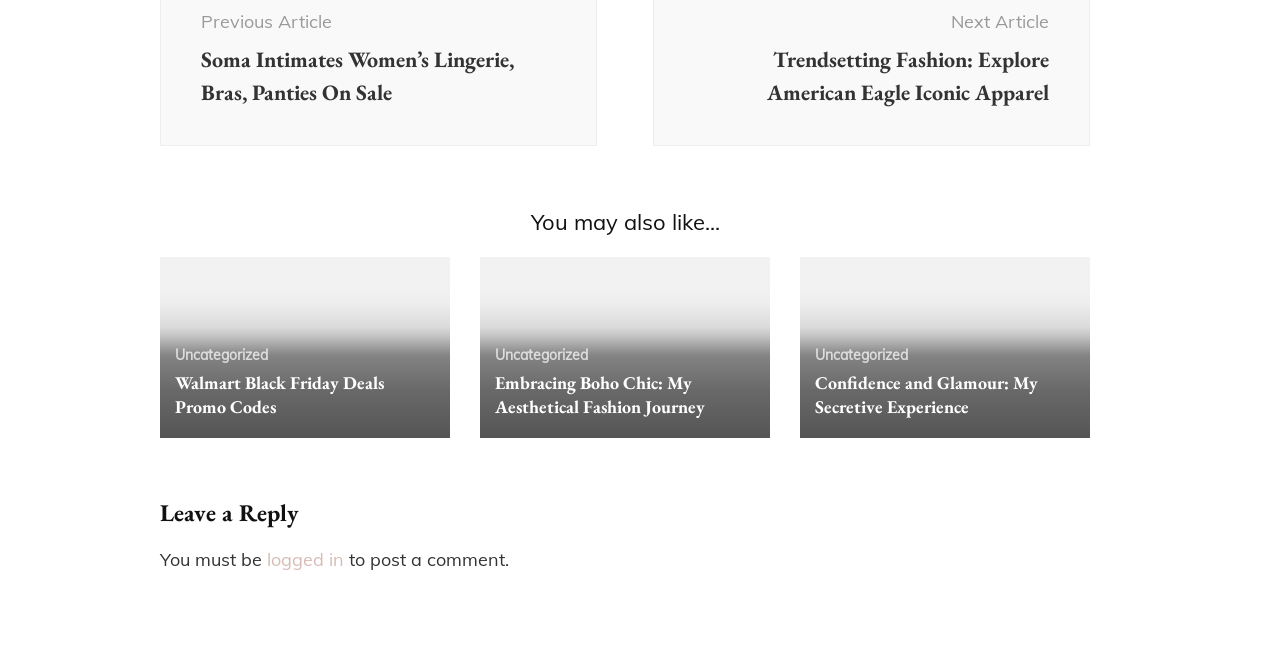Using the details in the image, give a detailed response to the question below:
What is the last heading on the webpage?

The last heading on the webpage is 'Leave a Reply' with bounding box coordinates [0.125, 0.766, 0.852, 0.816], which is likely a call to action for users to comment on the webpage.